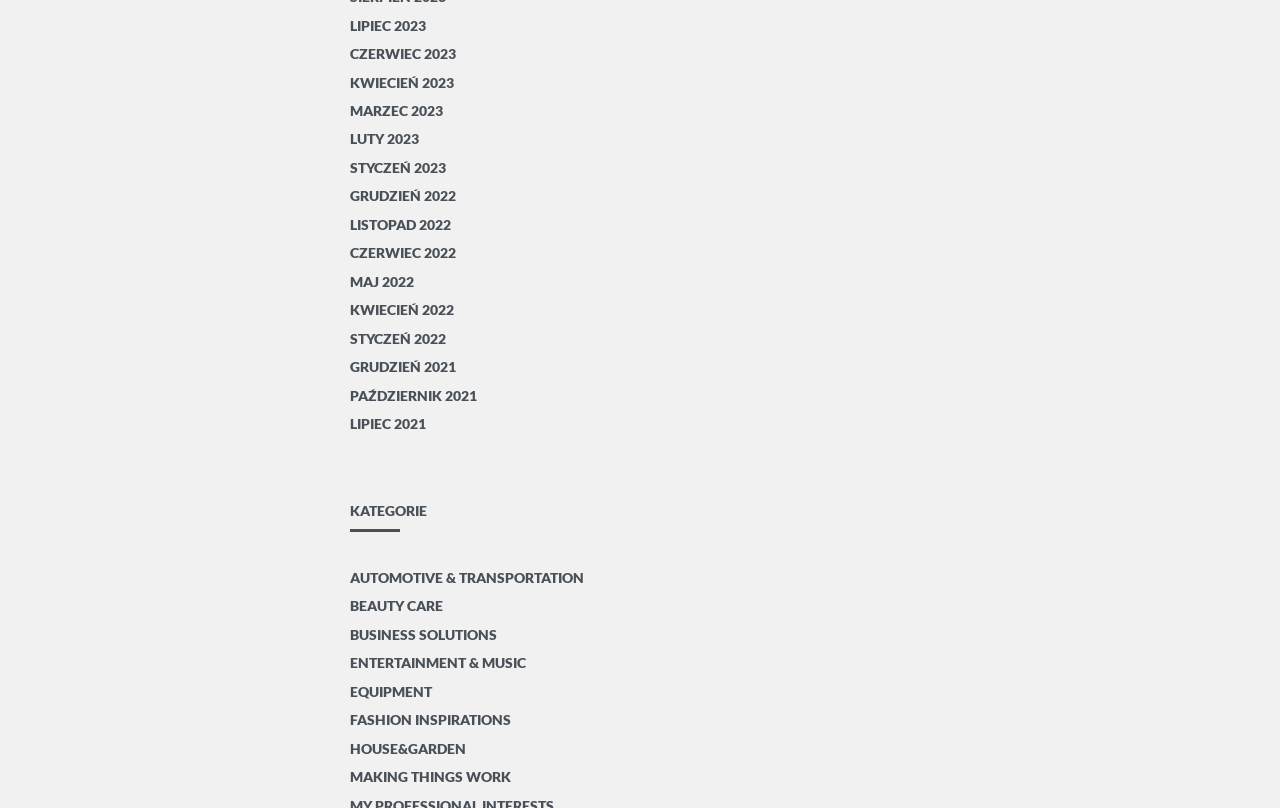Find the bounding box coordinates of the area that needs to be clicked in order to achieve the following instruction: "Check GRUDZIEŃ 2022". The coordinates should be specified as four float numbers between 0 and 1, i.e., [left, top, right, bottom].

[0.273, 0.226, 0.356, 0.261]